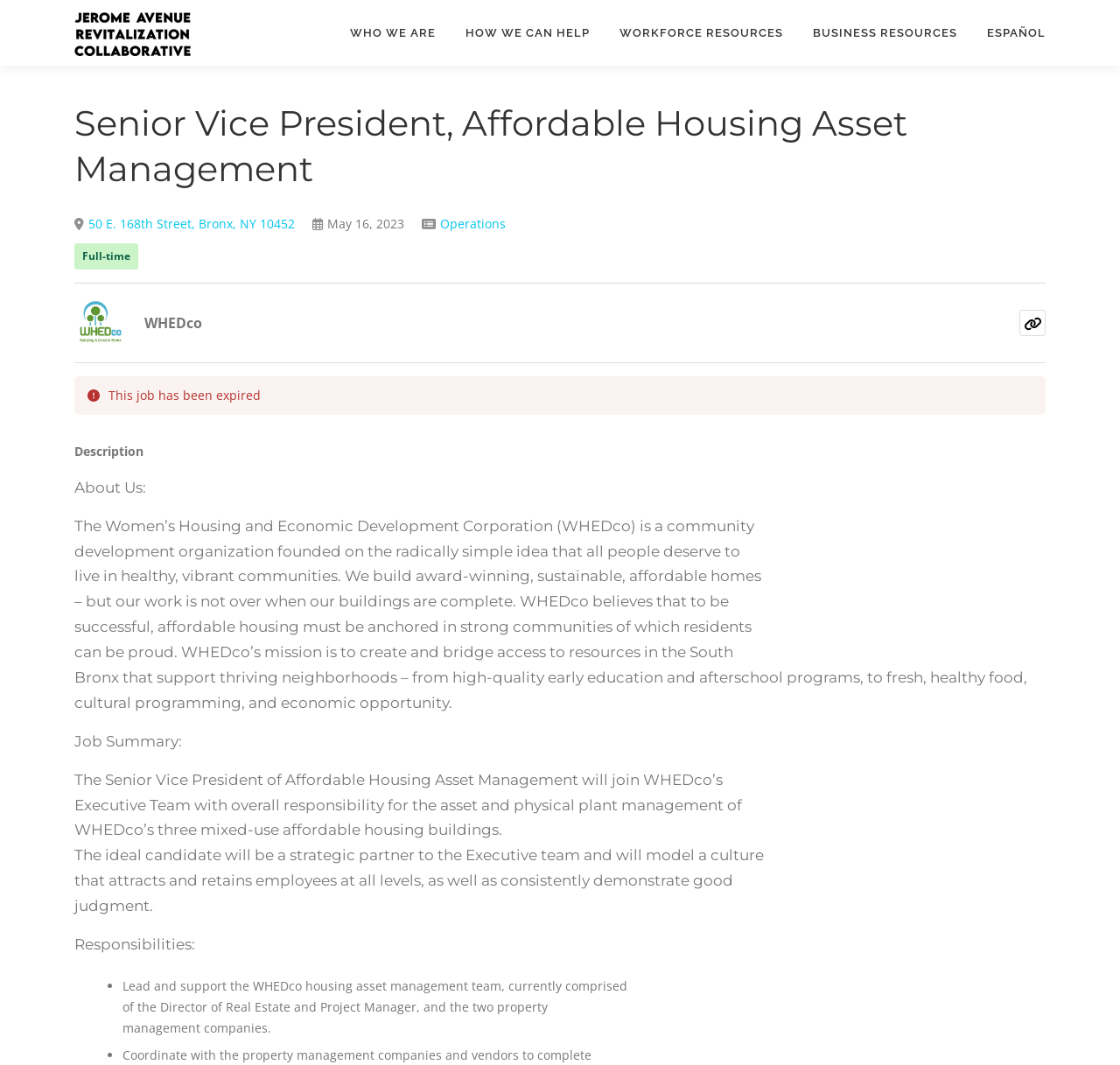Describe the webpage meticulously, covering all significant aspects.

This webpage appears to be a job posting for a Senior Vice President of Affordable Housing Asset Management at the Jerome Avenue Revitalization Collaborative. At the top of the page, there is a logo and a link to the organization's name. Below that, there are several navigation links, including "WHO WE ARE", "News", "Contact", "HOW WE CAN HELP", "WORKFORCE RESOURCES", "BUSINESS RESOURCES", and "ESPAÑOL".

The main content of the page is divided into sections. The first section displays the job title, location, and a brief description of the job. Below that, there is a section with the job summary, which describes the responsibilities and qualifications for the position.

The job summary is followed by a section with more details about the organization, WHEDco, including its mission and values. This section is composed of several paragraphs of text.

The next section outlines the responsibilities of the job, which include leading and supporting the housing asset management team, coordinating with property management companies and vendors, and other tasks. This section is formatted as a list with bullet points.

Throughout the page, there are several links to other pages or resources, including a link to the job listing in document form and a link to post a job. There is also a link to the organization's address and a time stamp indicating when the job was posted.